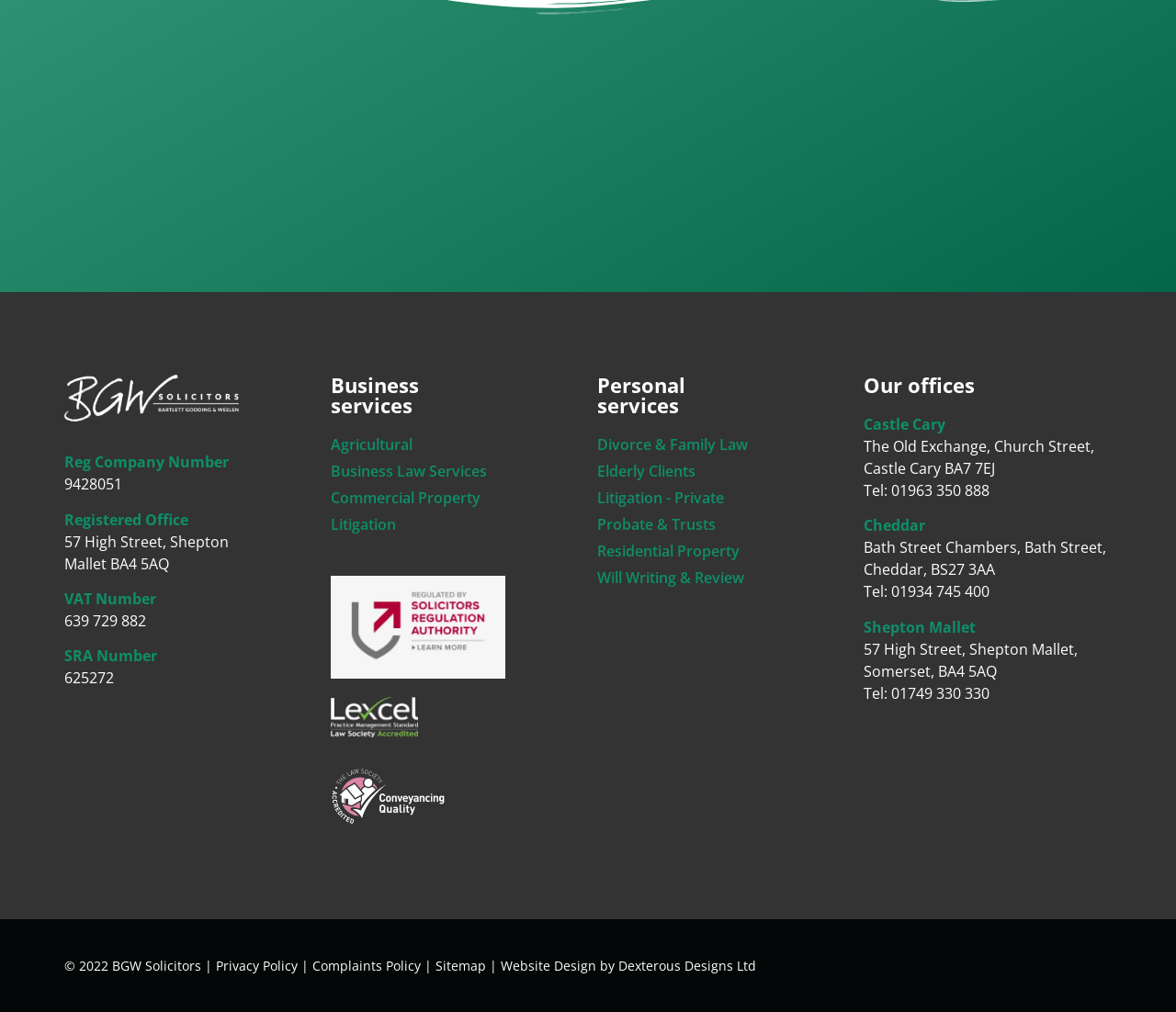What is the SRA number?
Examine the screenshot and reply with a single word or phrase.

625272